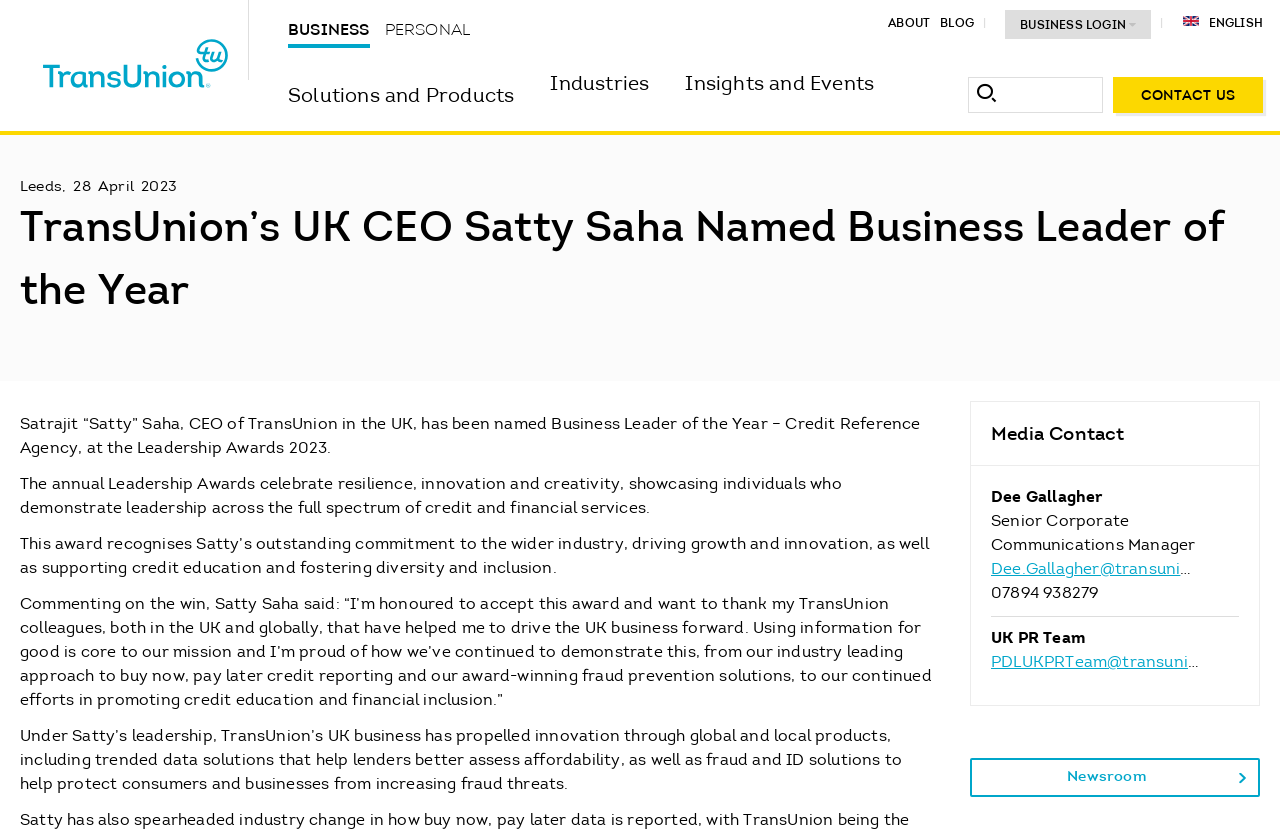Answer this question using a single word or a brief phrase:
What is the name of the CEO of TransUnion in the UK?

Satty Saha